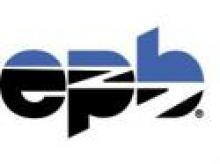Give a thorough explanation of the elements present in the image.

The image displayed features the logo of EPB, a telecommunications and energy company based in Chattanooga, Tennessee. This logo symbolizes the company's role in providing high-speed internet and smart grid solutions to the local community. EPB is known for its commitment to enhancing digital connectivity and energy efficiency, which is integral to the discussions around technological advancements and infrastructure in the region. The context of the article highlights EPB's collaboration with the Department of Energy to improve smart grid technologies, showcasing its dedication to innovation in energy management and sustainability.